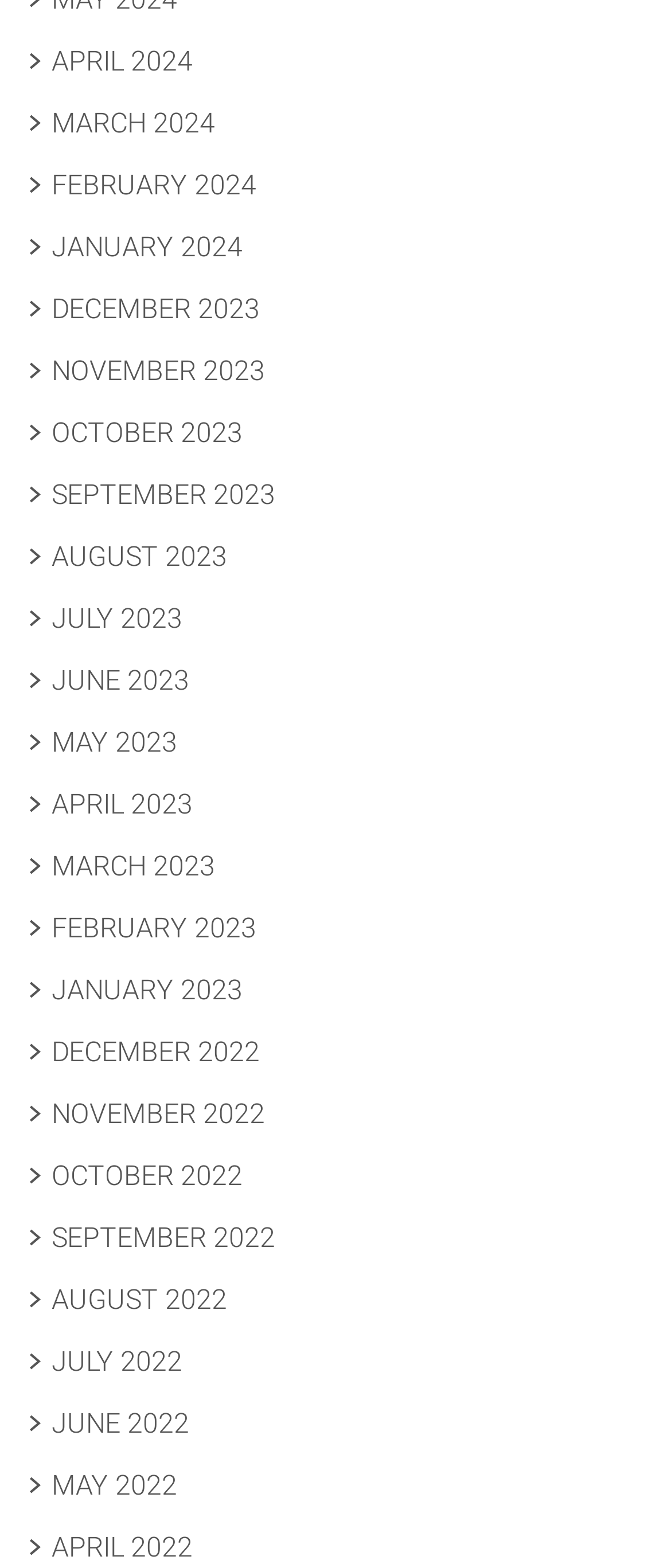Identify the bounding box coordinates for the region of the element that should be clicked to carry out the instruction: "access DECEMBER 2023". The bounding box coordinates should be four float numbers between 0 and 1, i.e., [left, top, right, bottom].

[0.077, 0.186, 0.395, 0.207]